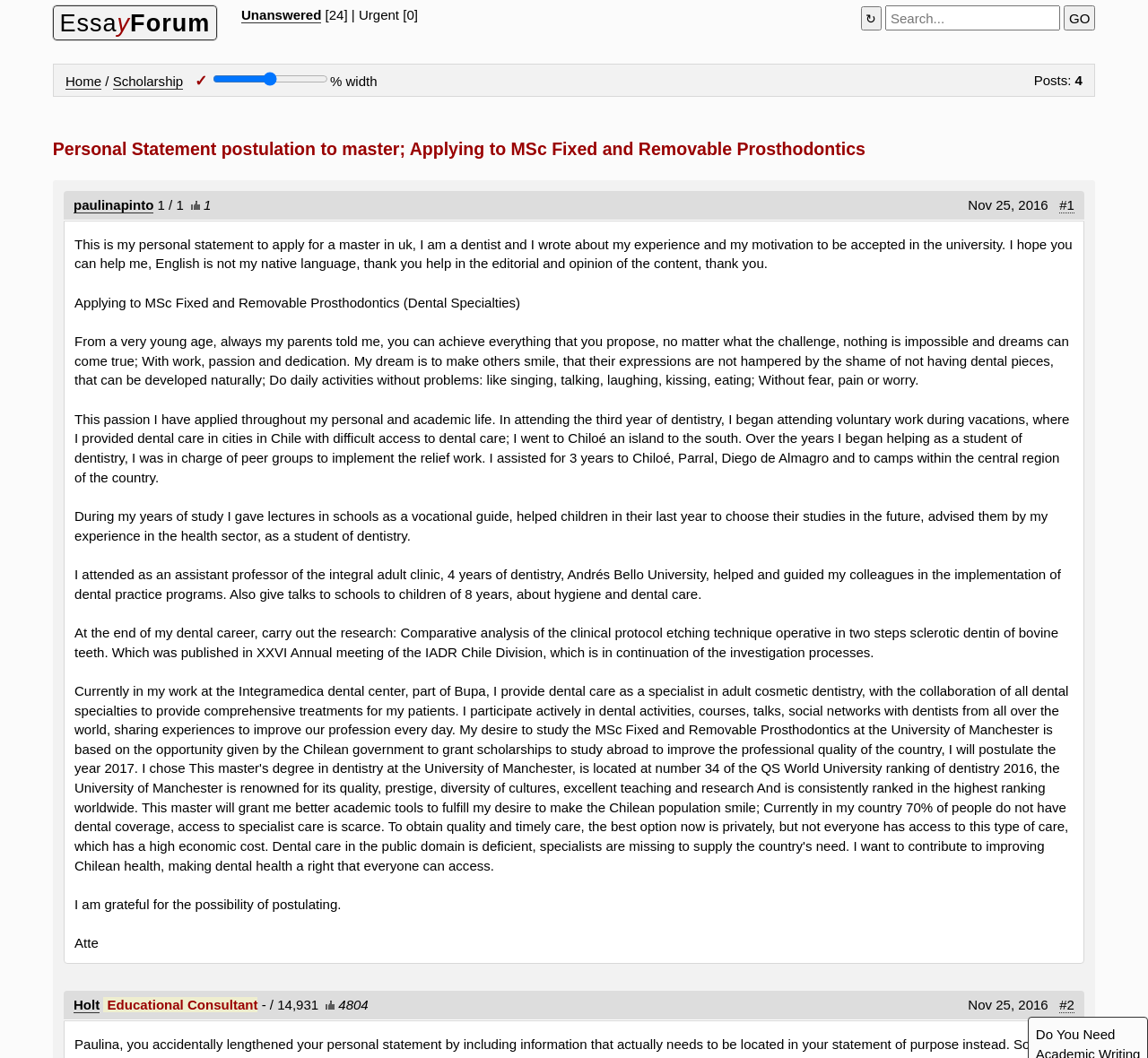Locate the bounding box coordinates of the element to click to perform the following action: 'Click the 'Home' link'. The coordinates should be given as four float values between 0 and 1, in the form of [left, top, right, bottom].

[0.057, 0.069, 0.088, 0.085]